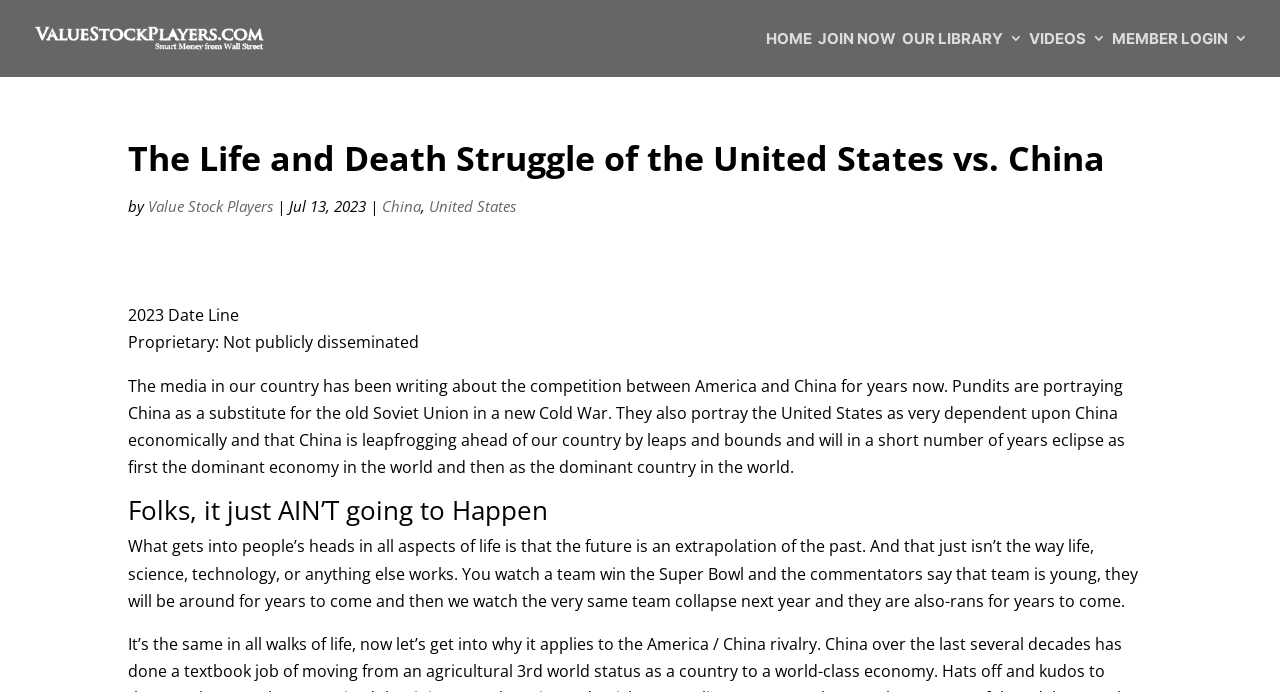Identify and provide the bounding box coordinates of the UI element described: "Value Stock Players". The coordinates should be formatted as [left, top, right, bottom], with each number being a float between 0 and 1.

[0.116, 0.283, 0.213, 0.312]